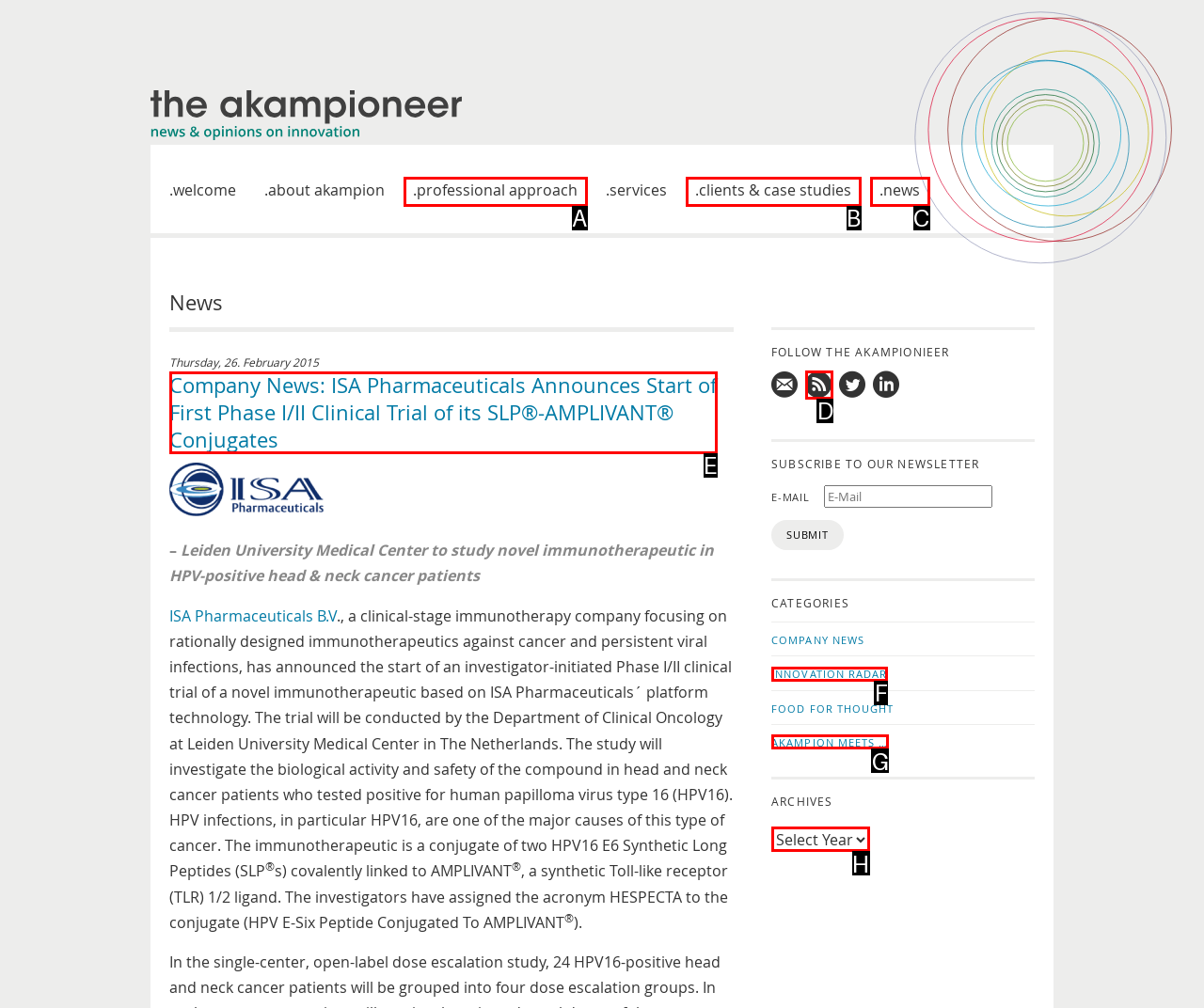From the options shown in the screenshot, tell me which lettered element I need to click to complete the task: Subscribe to news updates.

D